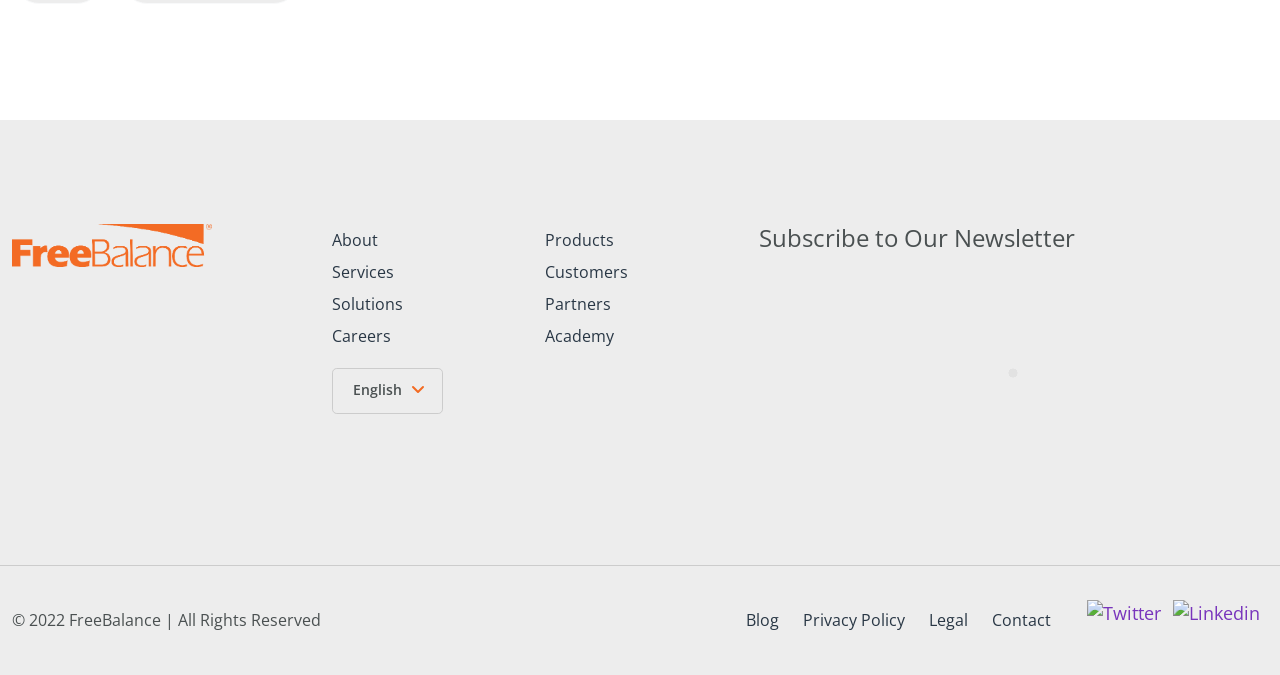Bounding box coordinates are specified in the format (top-left x, top-left y, bottom-right x, bottom-right y). All values are floating point numbers bounded between 0 and 1. Please provide the bounding box coordinate of the region this sentence describes: Blog

[0.577, 0.901, 0.615, 0.937]